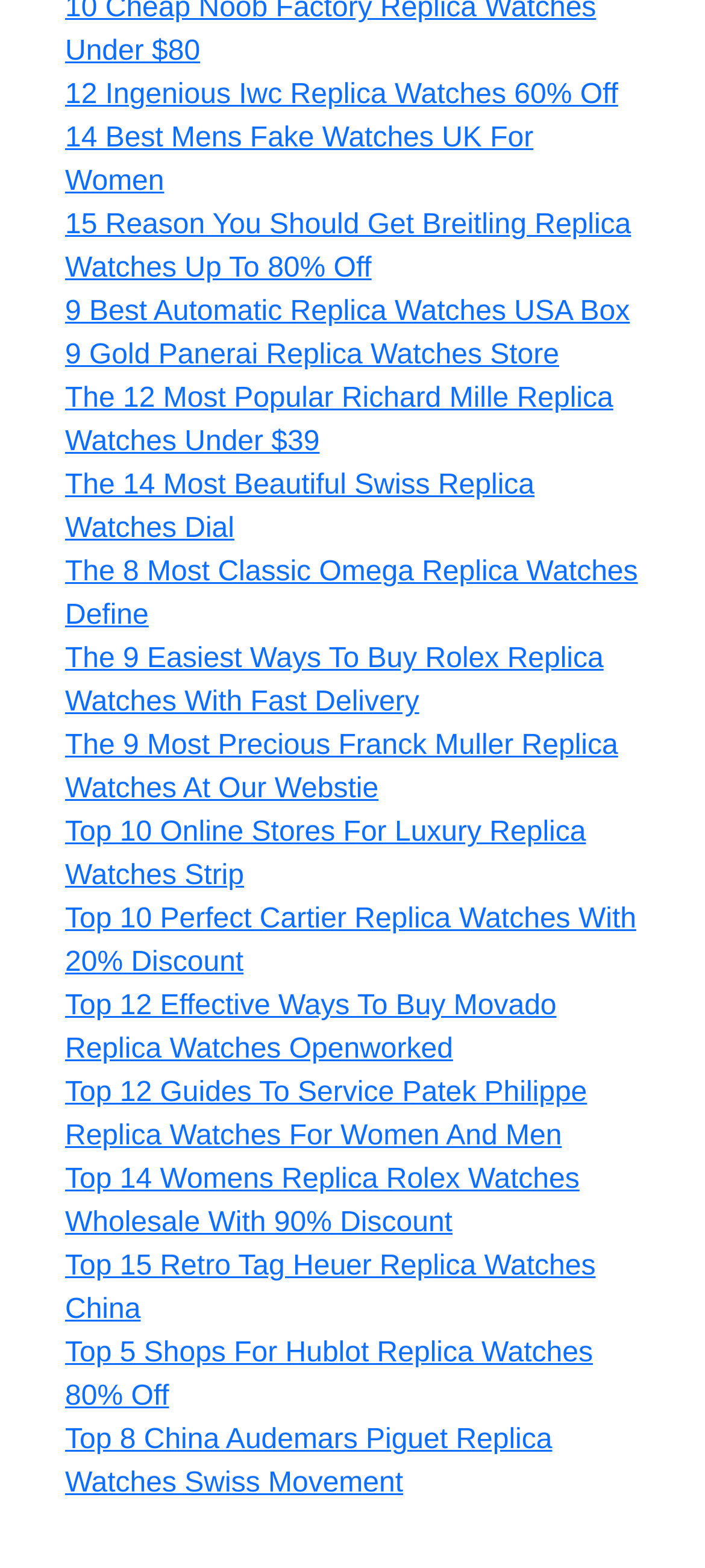Specify the bounding box coordinates of the element's area that should be clicked to execute the given instruction: "Explore Top 10 Online Stores For Luxury Replica Watches Strip". The coordinates should be four float numbers between 0 and 1, i.e., [left, top, right, bottom].

[0.092, 0.522, 0.831, 0.569]